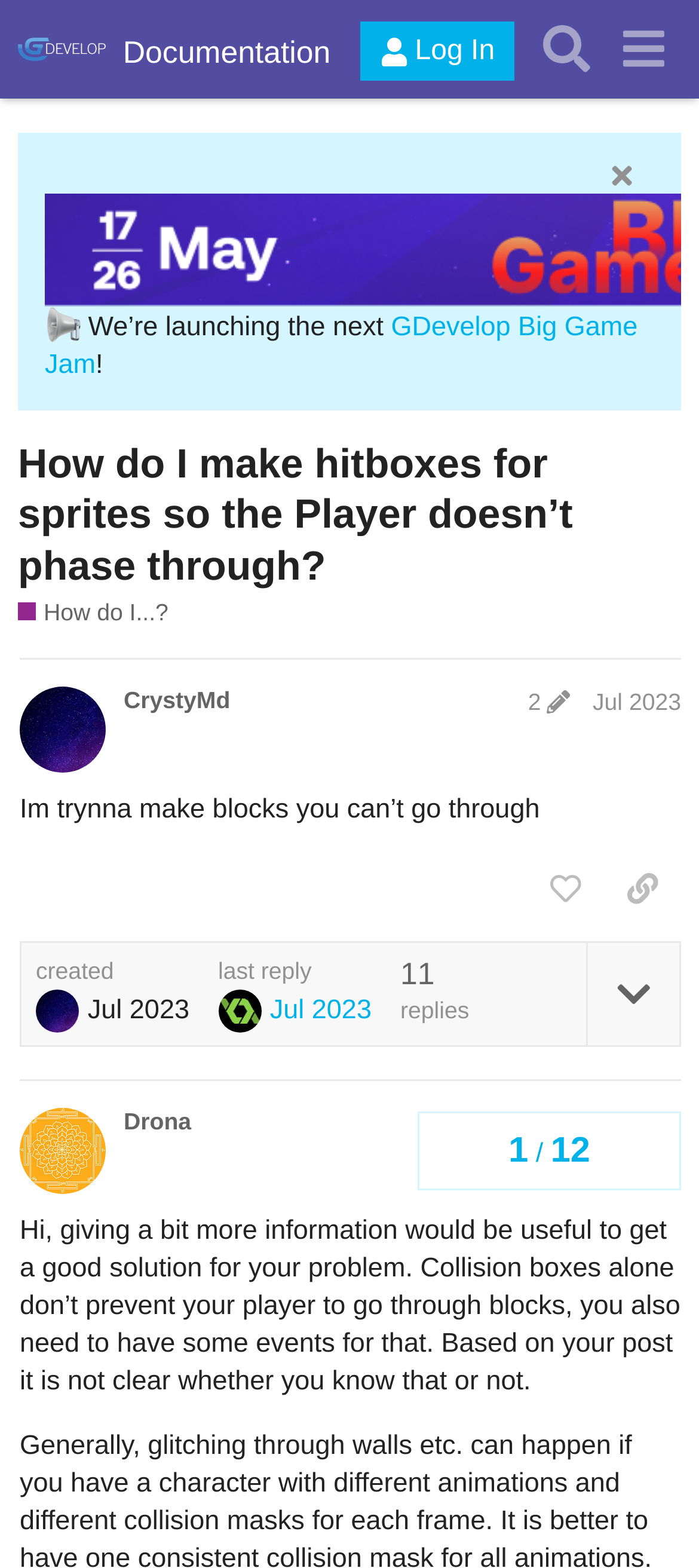Answer the question briefly using a single word or phrase: 
What is the purpose of the 'How do I...' section?

Ask questions to get help